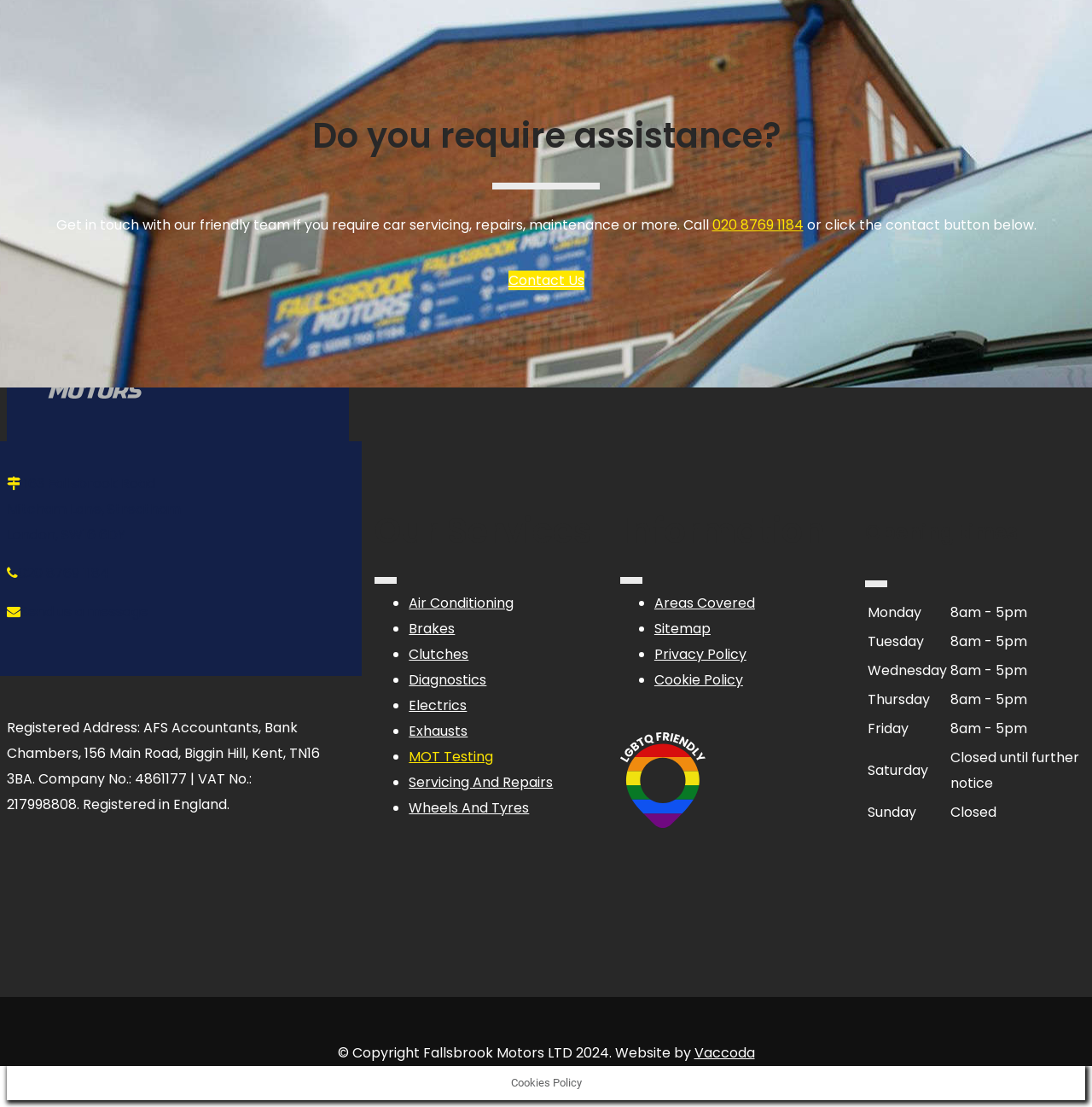Find the bounding box coordinates of the clickable area that will achieve the following instruction: "Call the phone number".

[0.652, 0.194, 0.736, 0.212]